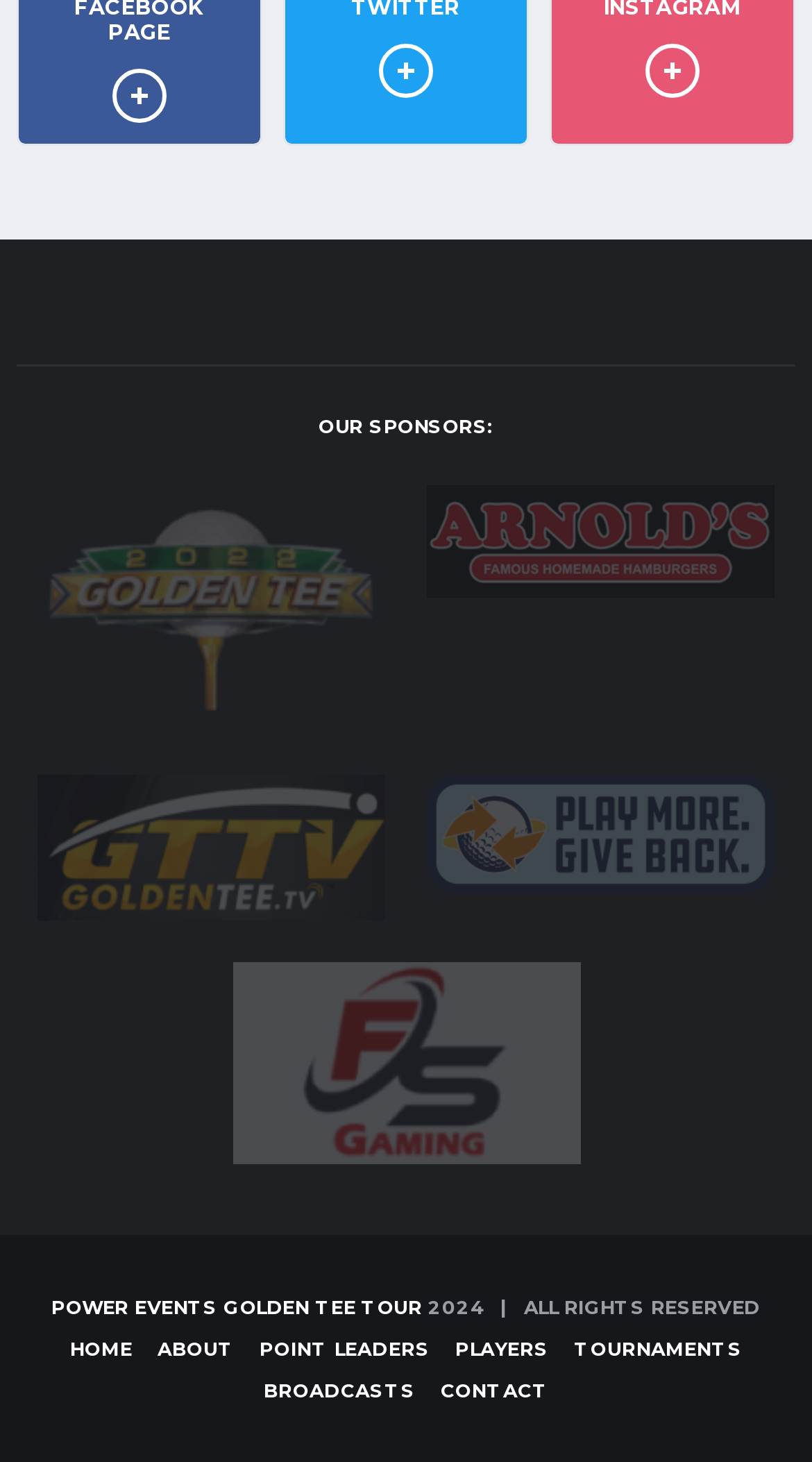Provide a short answer using a single word or phrase for the following question: 
How many sponsors are listed on the webpage?

5